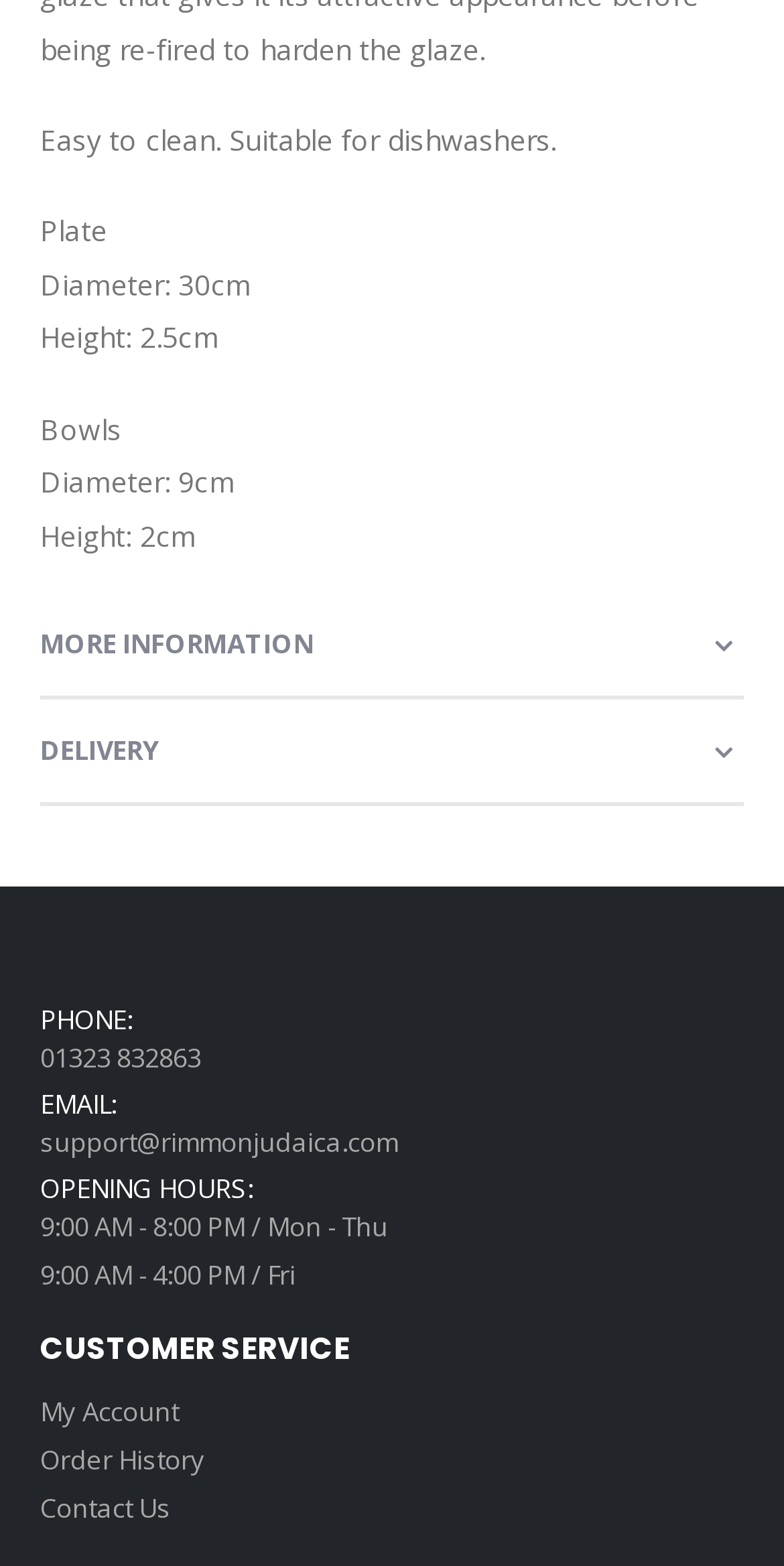Indicate the bounding box coordinates of the element that must be clicked to execute the instruction: "click DELIVERY tab". The coordinates should be given as four float numbers between 0 and 1, i.e., [left, top, right, bottom].

[0.051, 0.447, 0.949, 0.515]